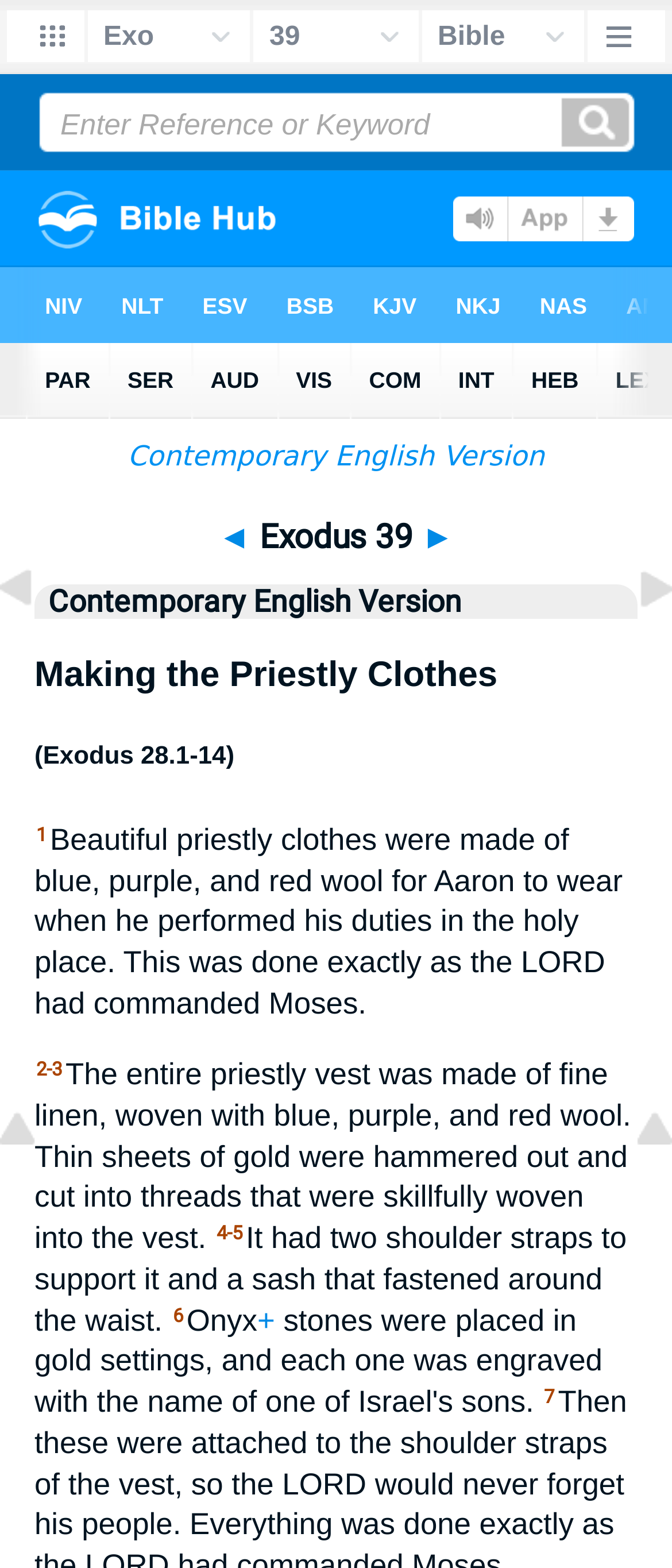Explain in detail what you observe on this webpage.

This webpage is about Exodus 39 in the Contemporary English Version (CEV) of the Bible. At the top, there is a navigation bar with links to "Bible" and "CEV". Below this, there is a table of contents with links to previous and next chapters, Exodus 38 and Exodus 40, respectively. These links are accompanied by small images. 

On the left side, there are two links to "Top of Page" with small images, one at the top and one at the bottom. 

The main content of the page is divided into sections. The first section has a heading "Making the Priestly Clothes" with a subtitle "(Exodus 28.1-14)". Below this, there is a block of text that starts with "Then these were attached to the shoulder straps of the vest, so the LORD". 

On the right side of the main content, there is a link with a "+" symbol and a static text "7".